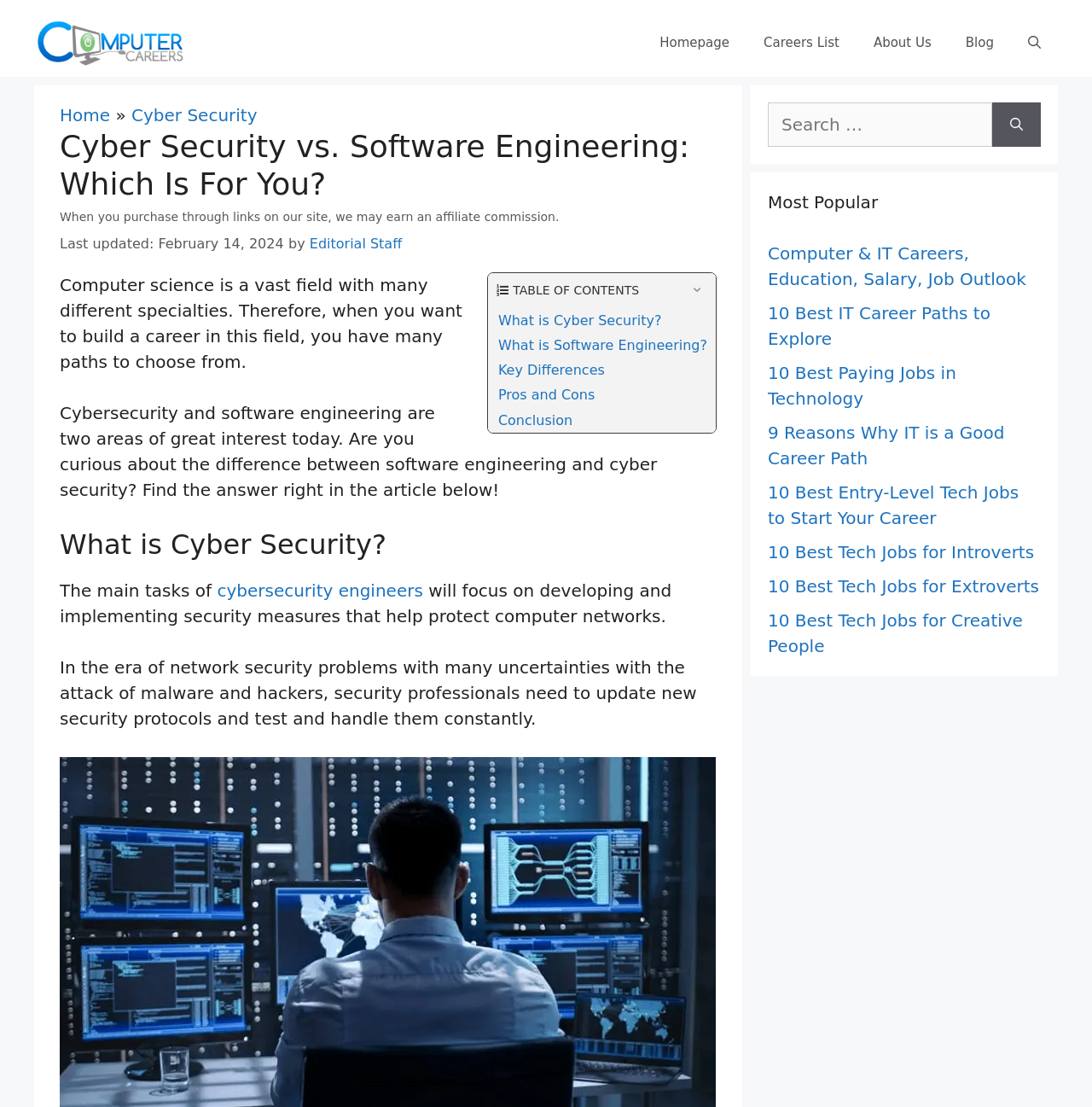Please find the main title text of this webpage.

Cyber Security vs. Software Engineering: Which Is For You?